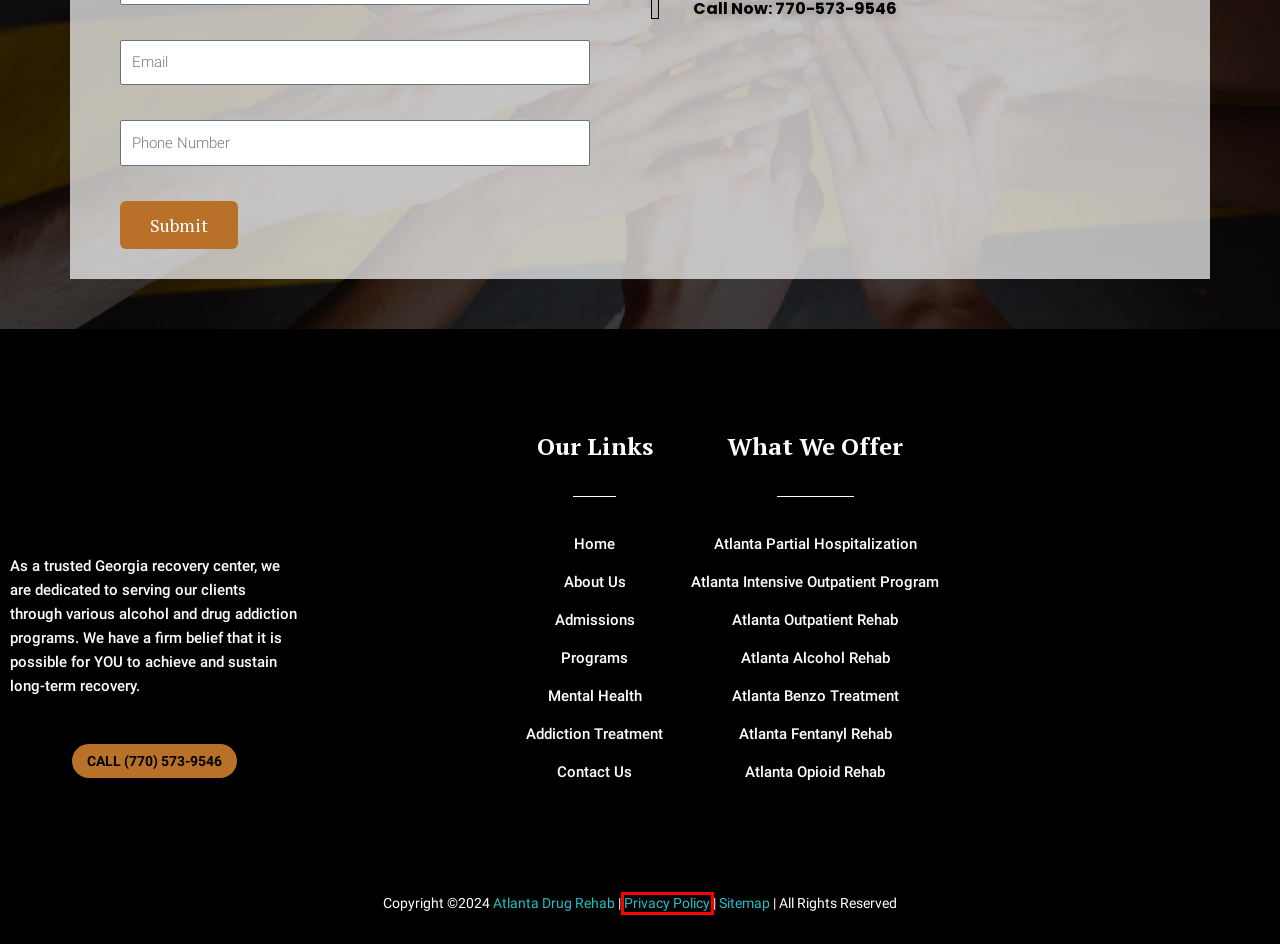You have been given a screenshot of a webpage with a red bounding box around a UI element. Select the most appropriate webpage description for the new webpage that appears after clicking the element within the red bounding box. The choices are:
A. Our Rehab Admission Process in Hiram, GA | Hope Harbor Wellness
B. Top Outpatient Drug Rehab in Atlanta, GA
C. 20 Best Atlanta, GA Drug And Alcohol Rehab Centers | Expertise.com
D. Intensive Outpatient Program (IOP) In Atlanta and Hiram, GA
E. Effective Benzo Addiction Treatment In Atlanta, GA
F. A Trusted Partner in Patient Care | The Joint Commission
G. Partial Hospitalization Program In Atlanta, Georgia
H. Privacy Policy | Hope Harbor Wellness in Hiram, GA

H